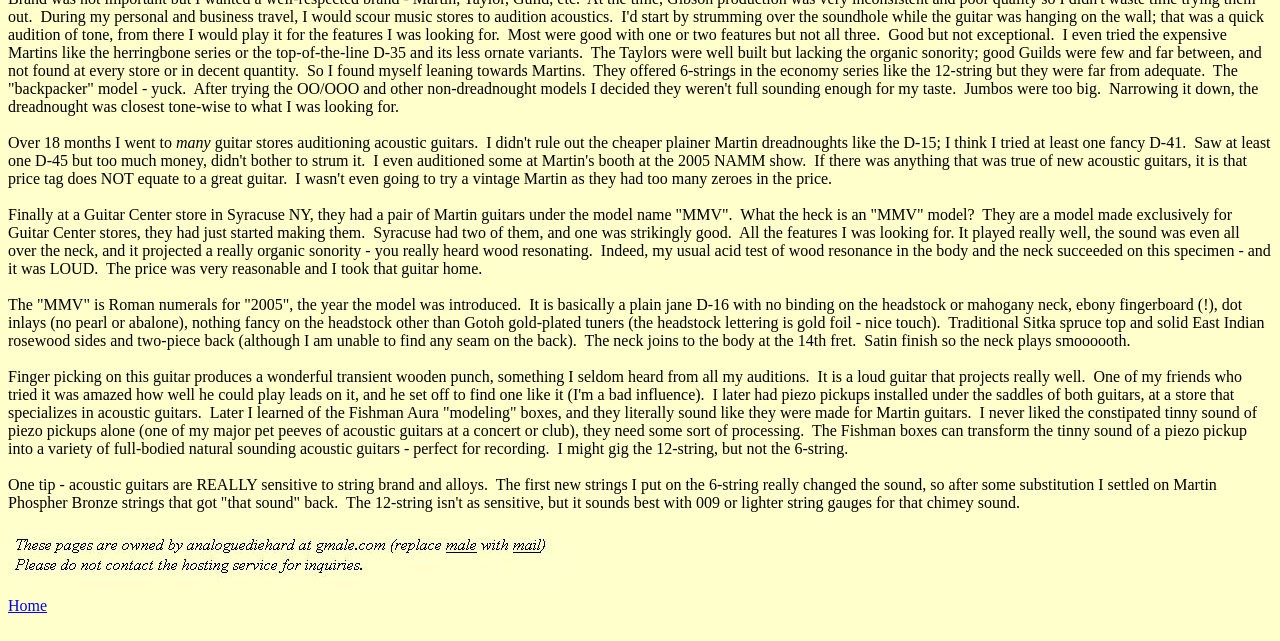Extract the bounding box for the UI element that matches this description: "Home".

[0.006, 0.932, 0.037, 0.959]